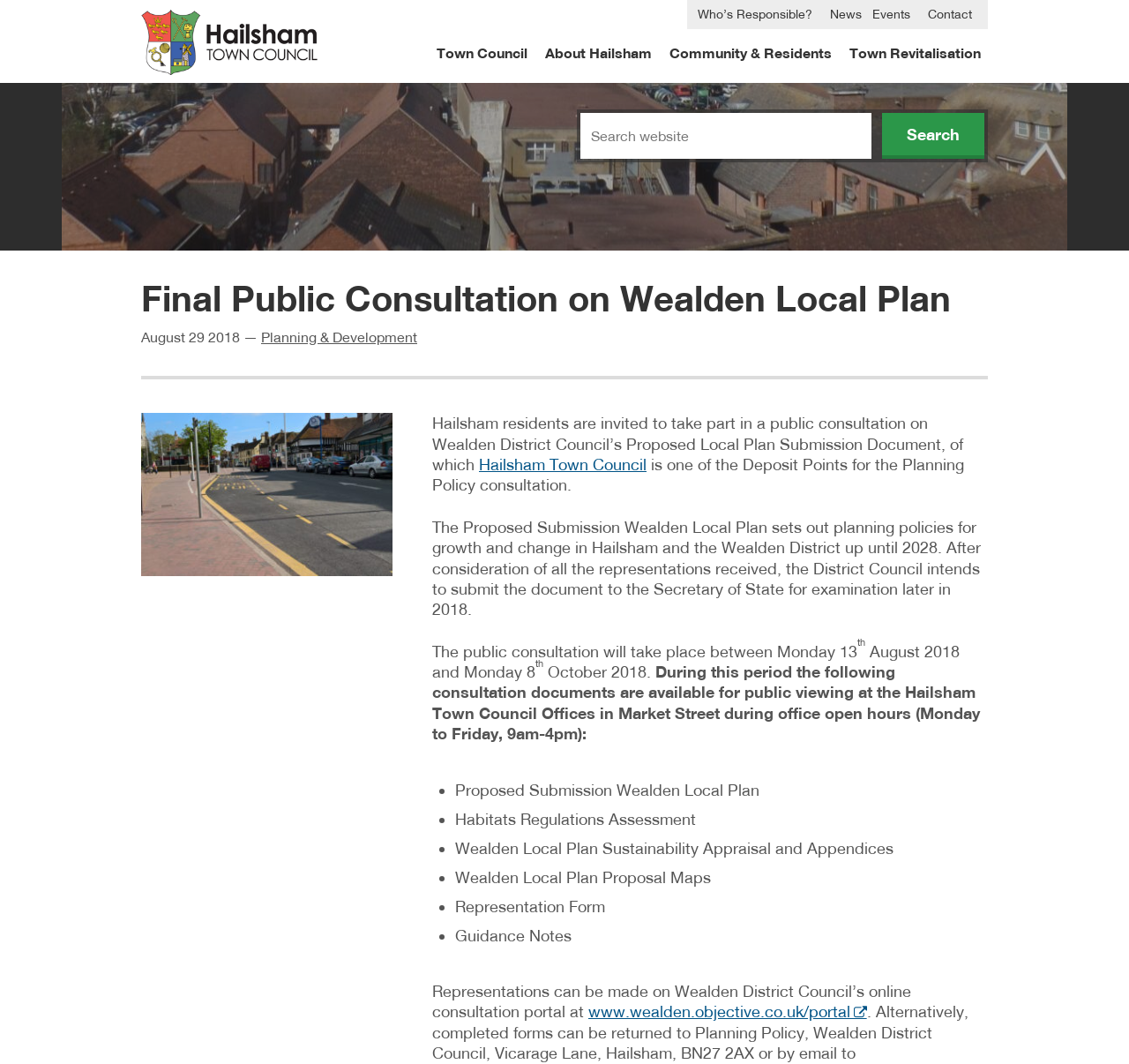Where can the consultation documents be viewed?
Refer to the image and give a detailed response to the question.

The consultation documents, including the Proposed Submission Wealden Local Plan, Habitats Regulations Assessment, and others, can be viewed at the Hailsham Town Council Offices in Market Street during office open hours (Monday to Friday, 9am-4pm).